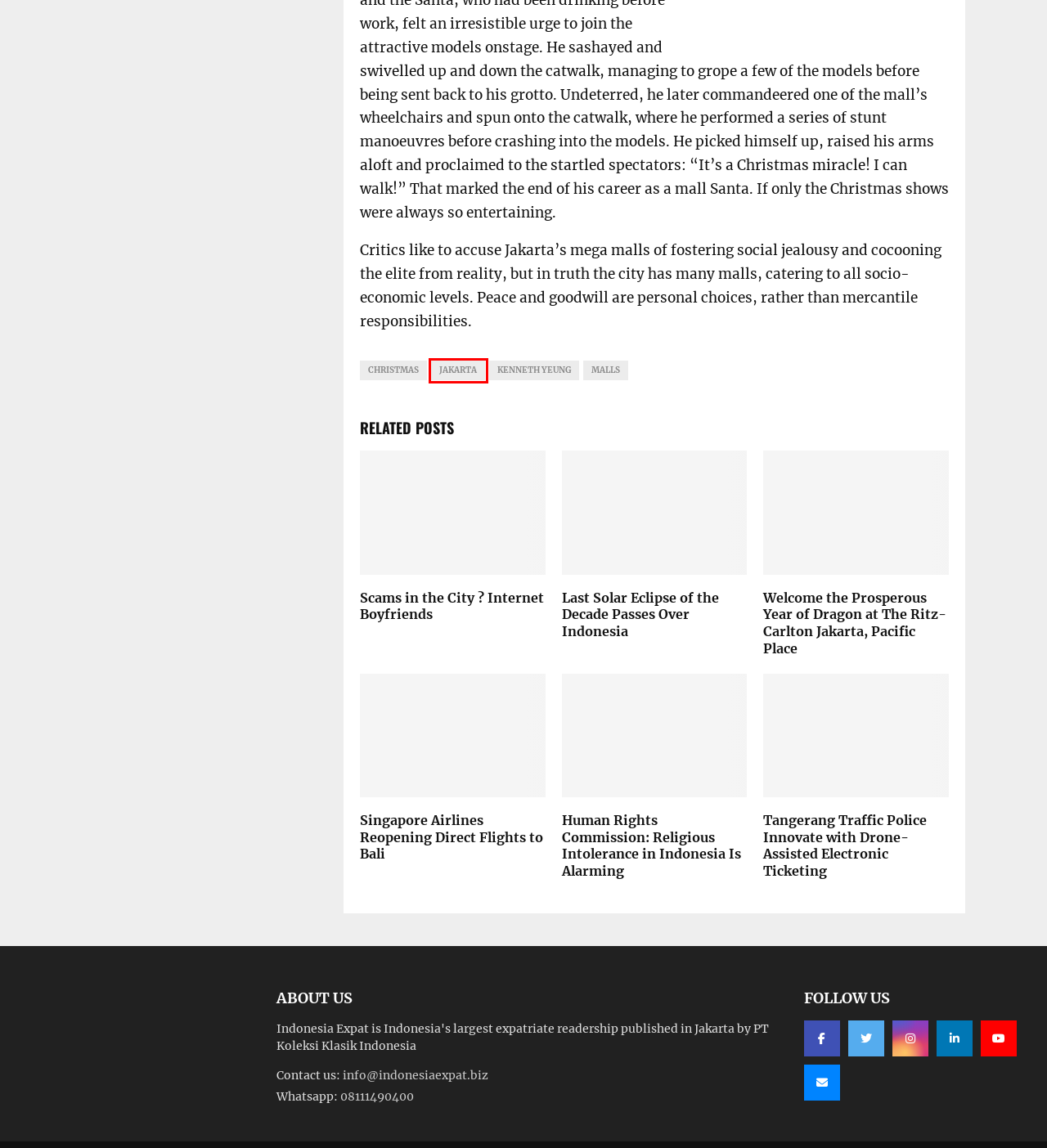You have been given a screenshot of a webpage with a red bounding box around a UI element. Select the most appropriate webpage description for the new webpage that appears after clicking the element within the red bounding box. The choices are:
A. Tangerang Police Innovate with Drone-Assisted Electronic Ticketing
B. Year of Dragon at The Ritz-Carlton Jakarta, Pacific Place
C. malls – Indonesia Expat
D. Last Solar Eclipse of the Decade Passes Over Indonesia – Indonesia Expat
E. Scams in the City: Internet Boyfriends - Indonesia Expat
F. Christmas – Indonesia Expat
G. jakarta – Indonesia Expat
H. Kenneth Yeung – Indonesia Expat

G